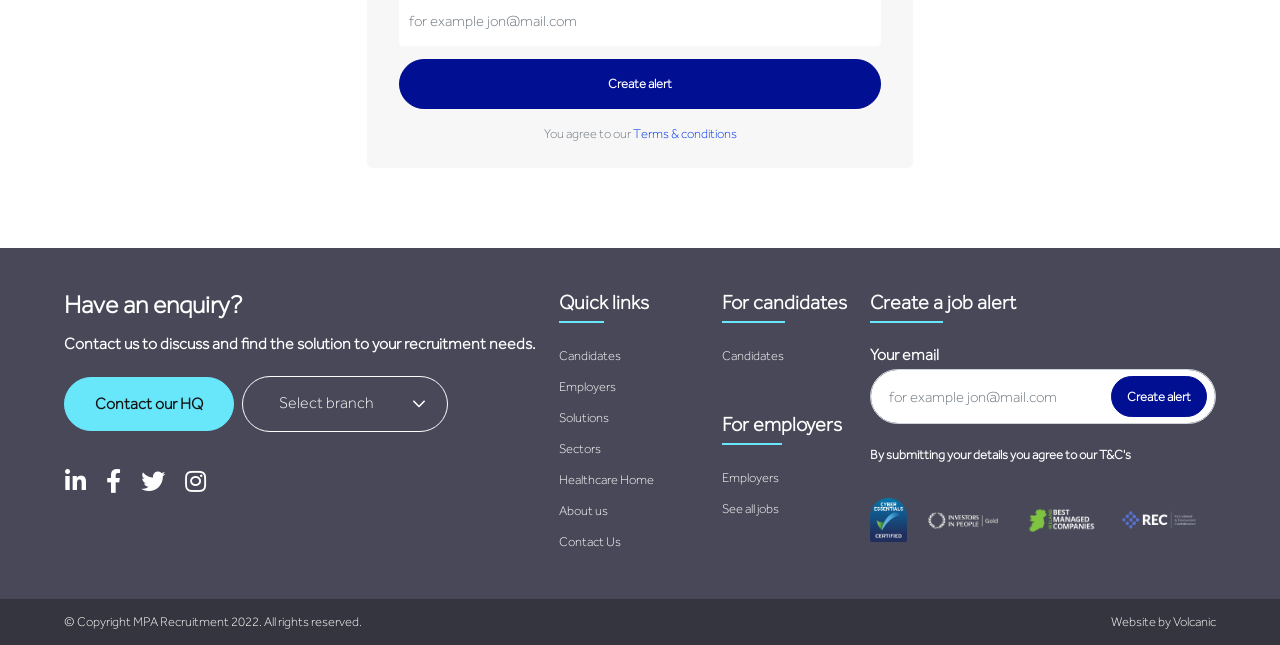Please specify the coordinates of the bounding box for the element that should be clicked to carry out this instruction: "Create a new job alert with email". The coordinates must be four float numbers between 0 and 1, formatted as [left, top, right, bottom].

[0.68, 0.572, 0.95, 0.658]